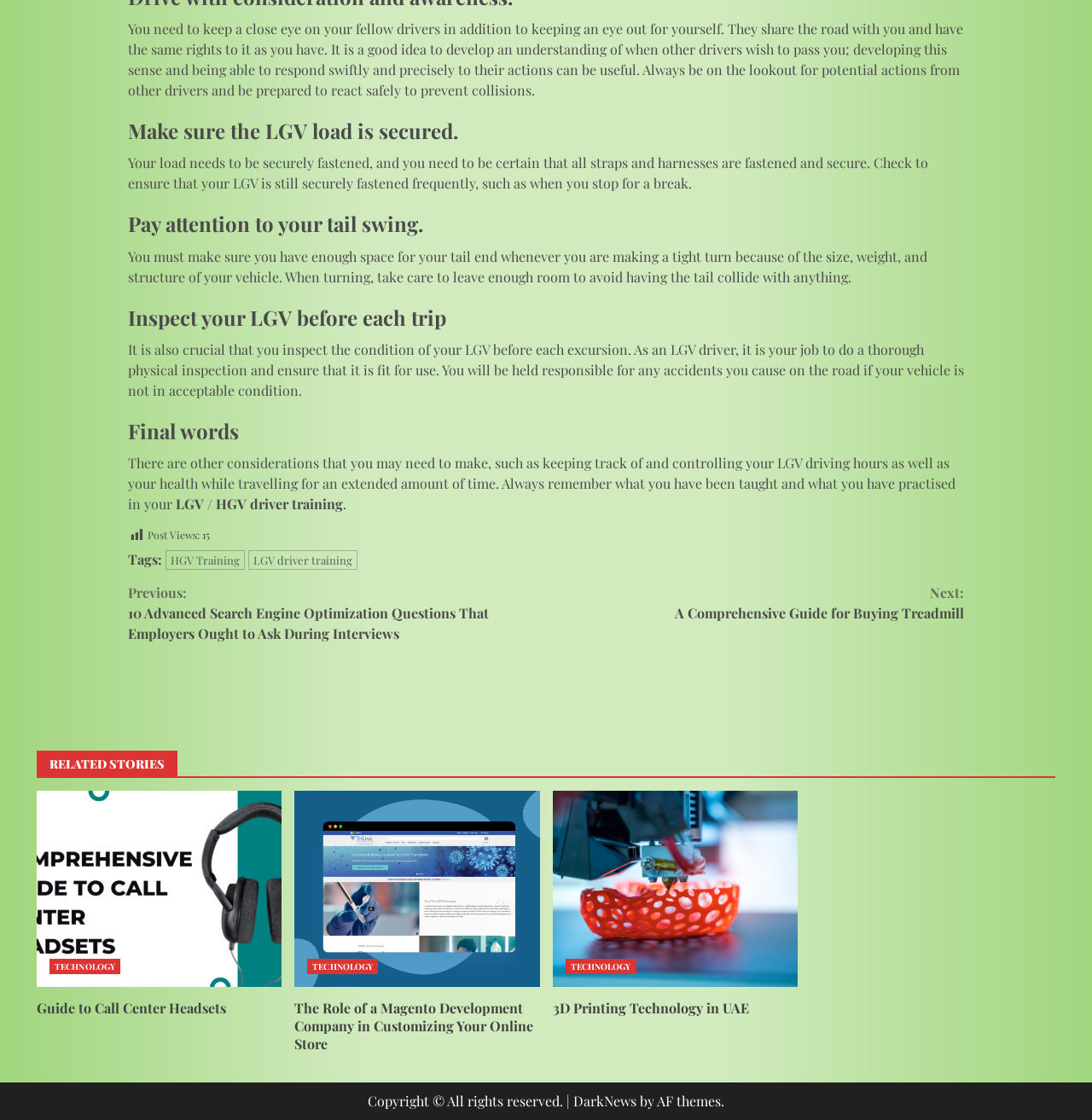Can you find the bounding box coordinates for the element to click on to achieve the instruction: "View '3D Printing Technology in UAE'"?

[0.506, 0.706, 0.73, 0.881]